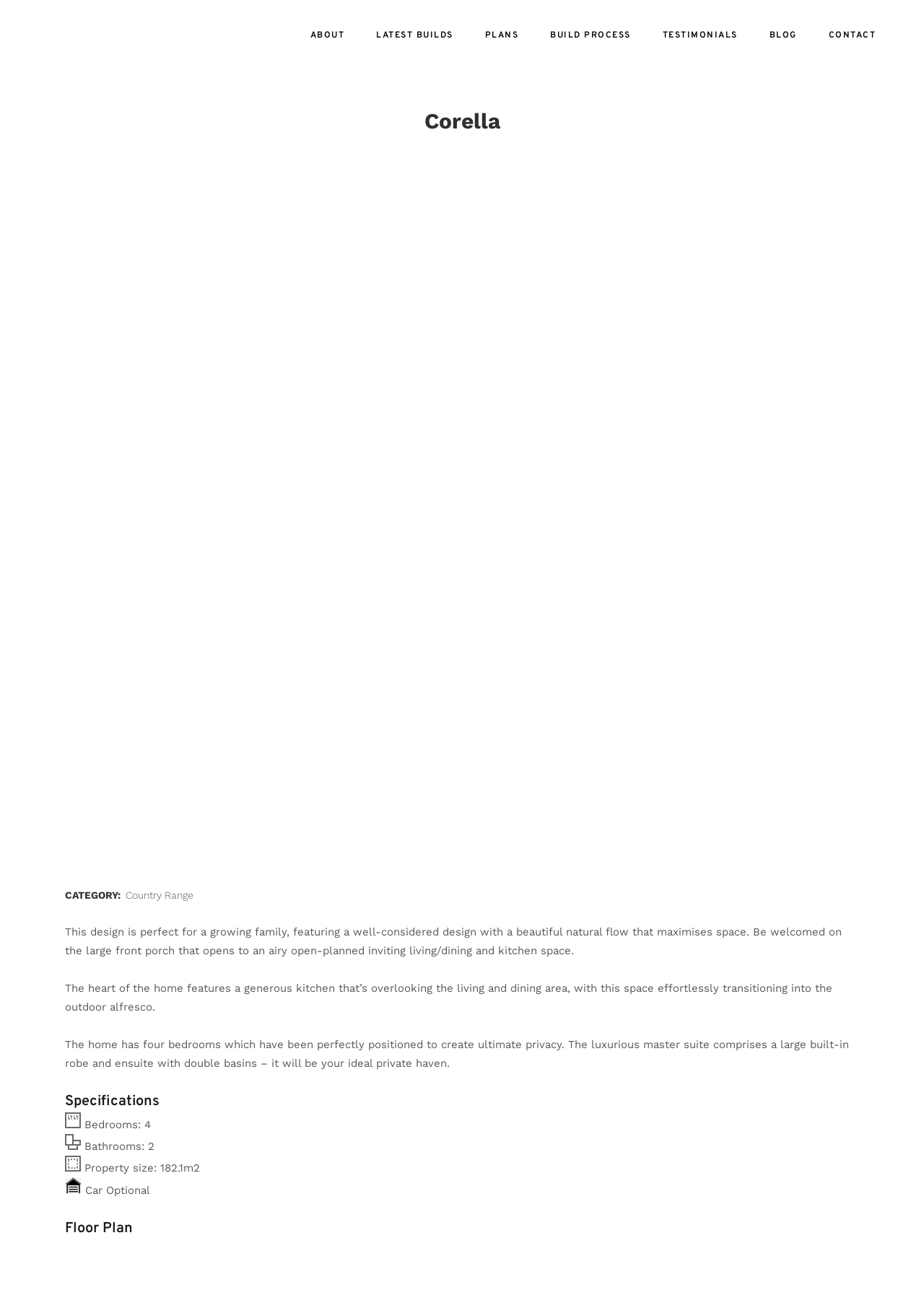Answer the question using only one word or a concise phrase: How many car spaces are available for the Corella design?

Optional